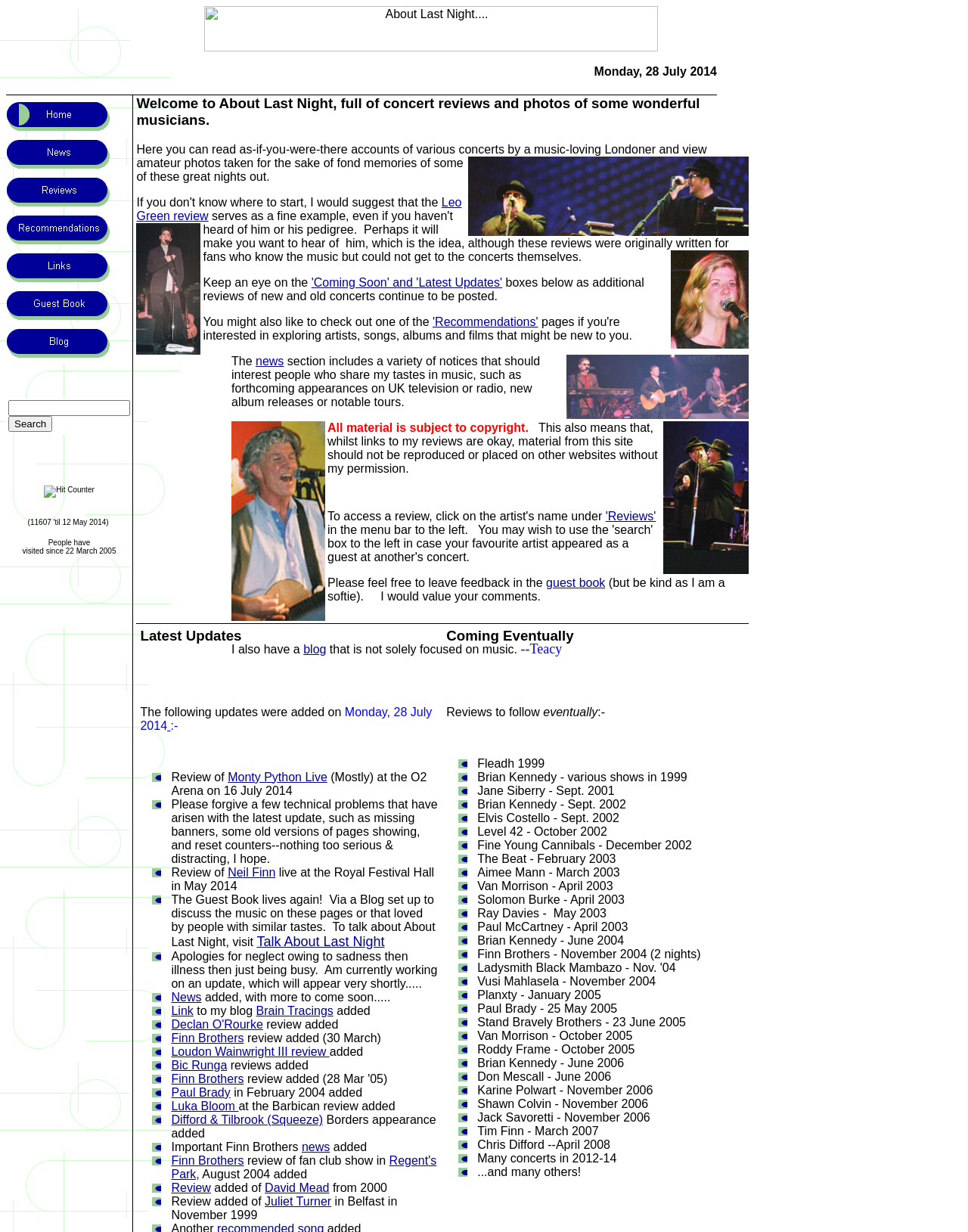Please find the bounding box coordinates of the section that needs to be clicked to achieve this instruction: "View concert reviews".

[0.006, 0.161, 0.116, 0.171]